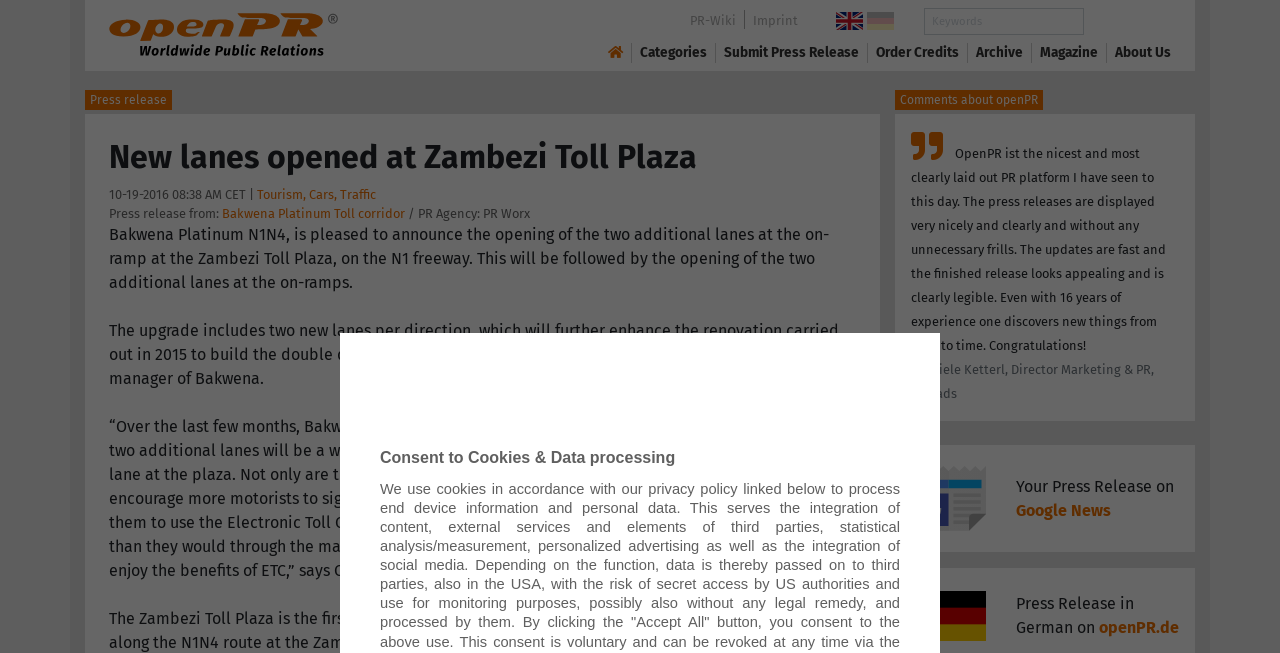What is the location of the Zambezi Toll Plaza? Refer to the image and provide a one-word or short phrase answer.

On the N1 freeway